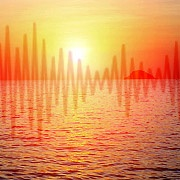Offer a detailed narrative of the scene shown in the image.

The image titled "Sunset with Soundwave overlay" beautifully depicts a serene sunset over a calm body of water, with vibrant hues of orange and yellow illuminating the sky. A visual representation of sound waves overlays the scene, symbolizing the intersection of nature and sound, echoing themes explored by the MIT Digital Humanities Lab. This artwork reflects innovative techniques in sound representation, aligning with the lab's mission to turn digital elements into aesthetically and analytically engaging audio experiences. The image not only captures a moment of beauty but also invites viewers to consider the connections between visual art and sound, emphasizing the relevance of digital humanities in contemporary creativity.